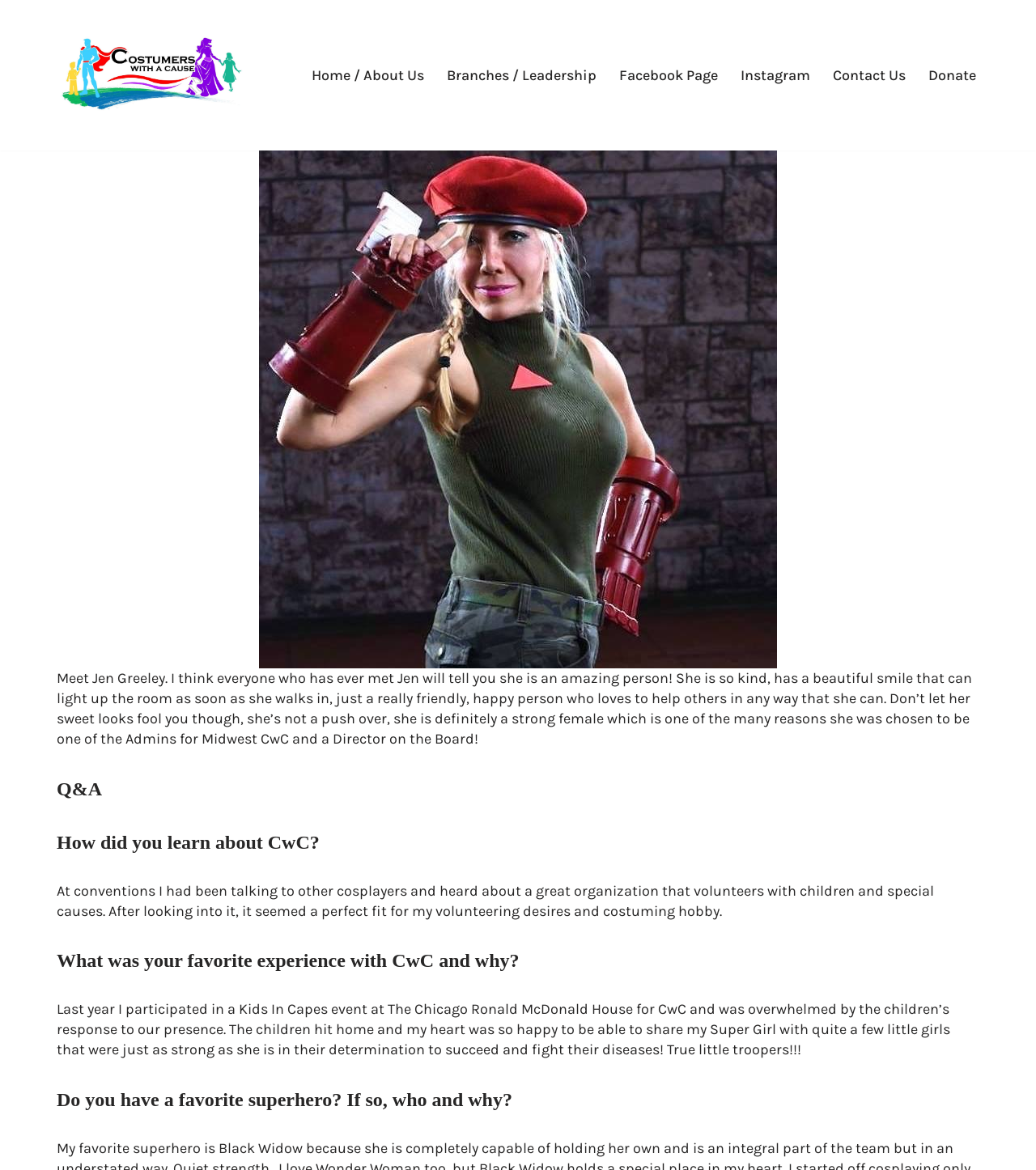Determine the bounding box coordinates for the region that must be clicked to execute the following instruction: "Read more about Jen Greeley".

[0.055, 0.572, 0.938, 0.639]